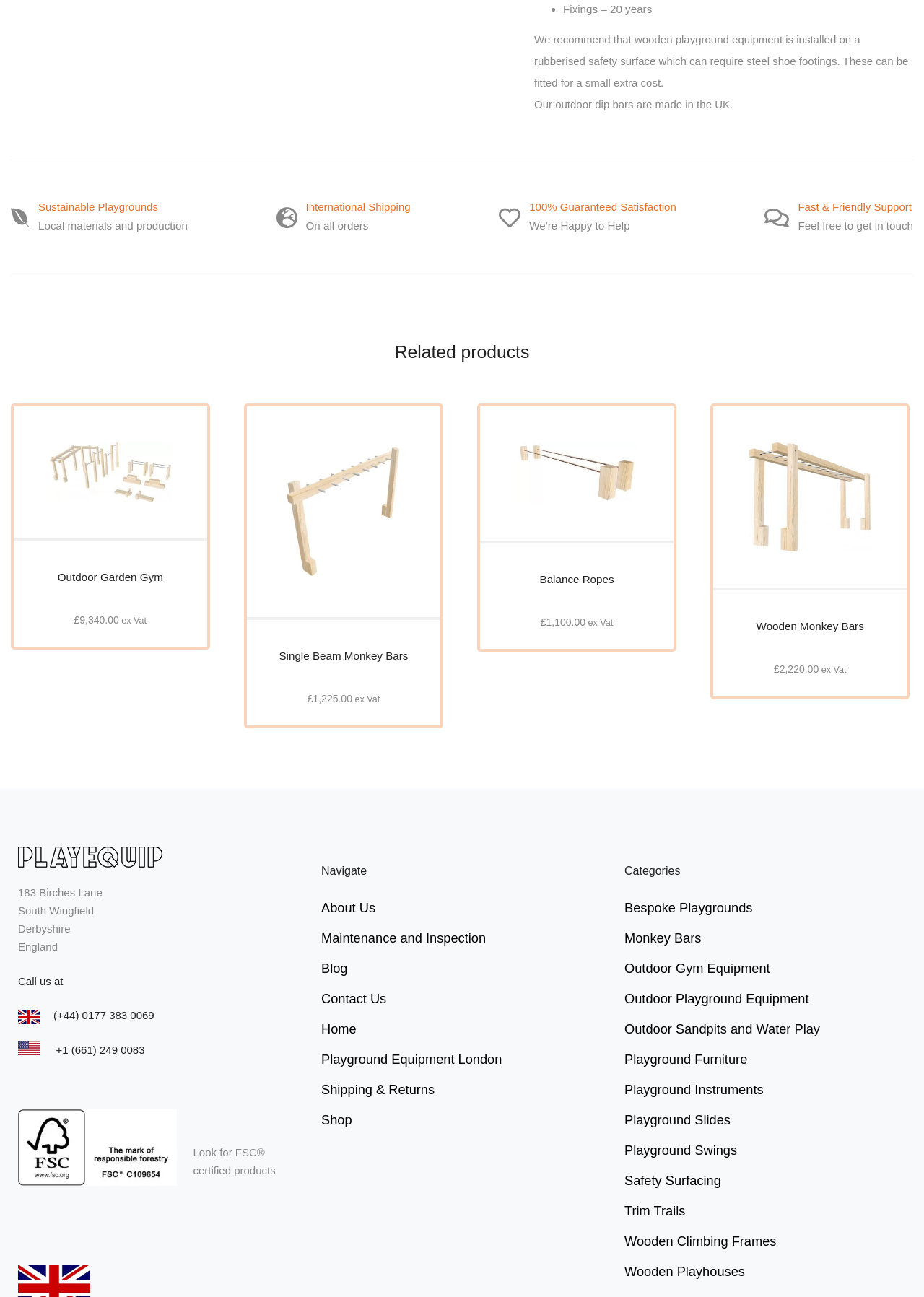Given the description of a UI element: "Wooden Playhouses", identify the bounding box coordinates of the matching element in the webpage screenshot.

[0.676, 0.969, 0.98, 0.992]